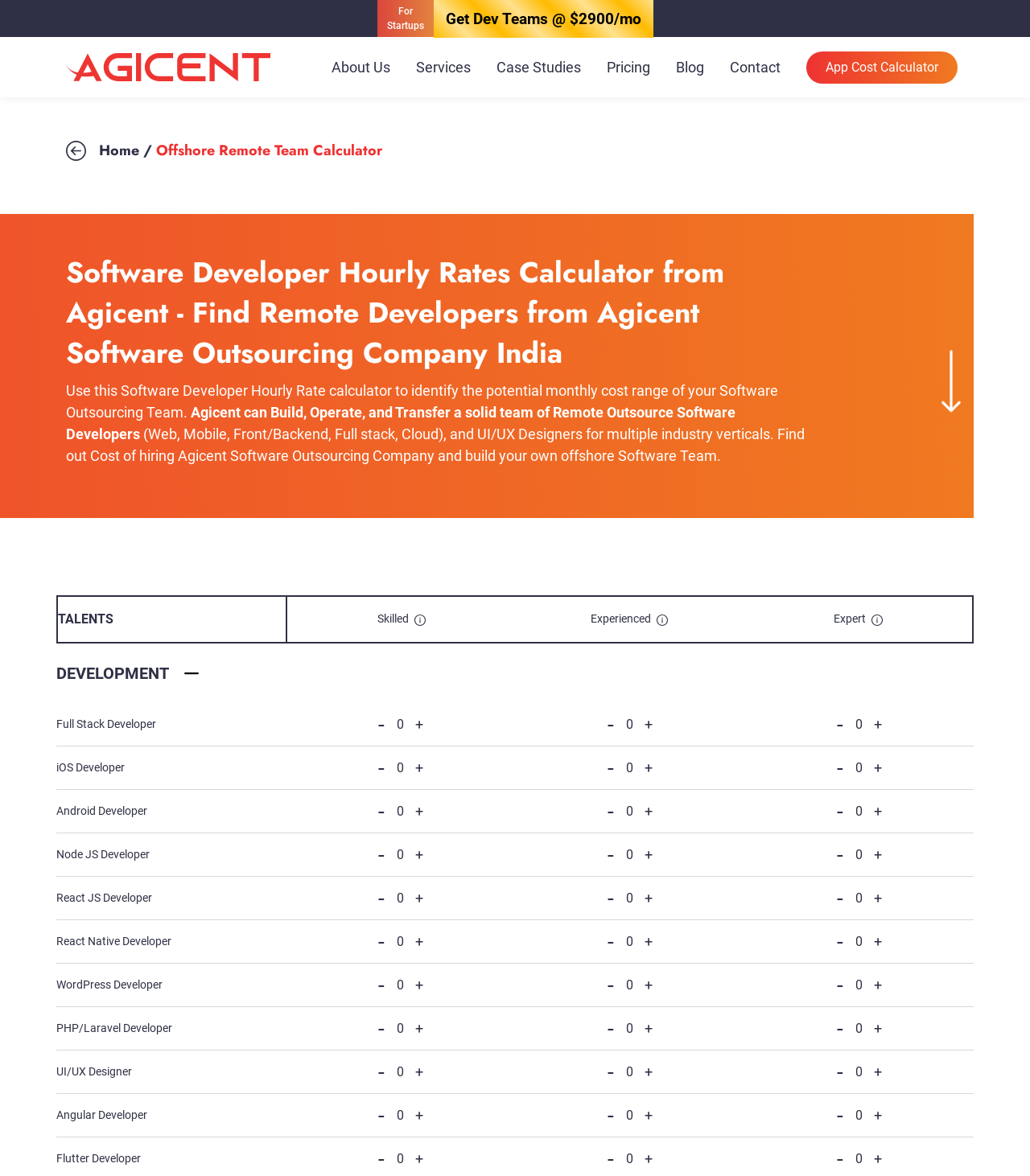Identify the bounding box coordinates for the UI element described as: "Get Dev Teams @ $2900/mo".

[0.421, 0.005, 0.634, 0.026]